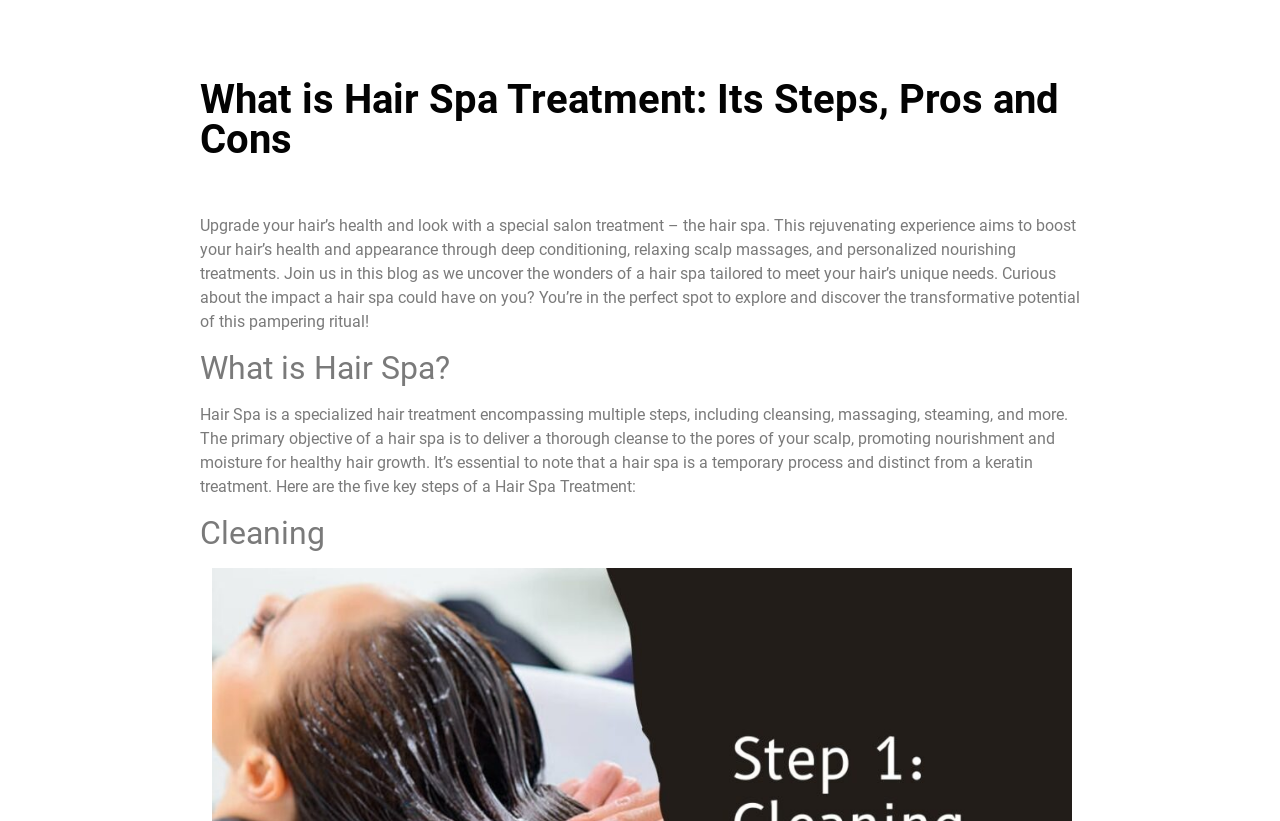Use a single word or phrase to answer the following:
What is the difference between a hair spa and a keratin treatment?

they are distinct